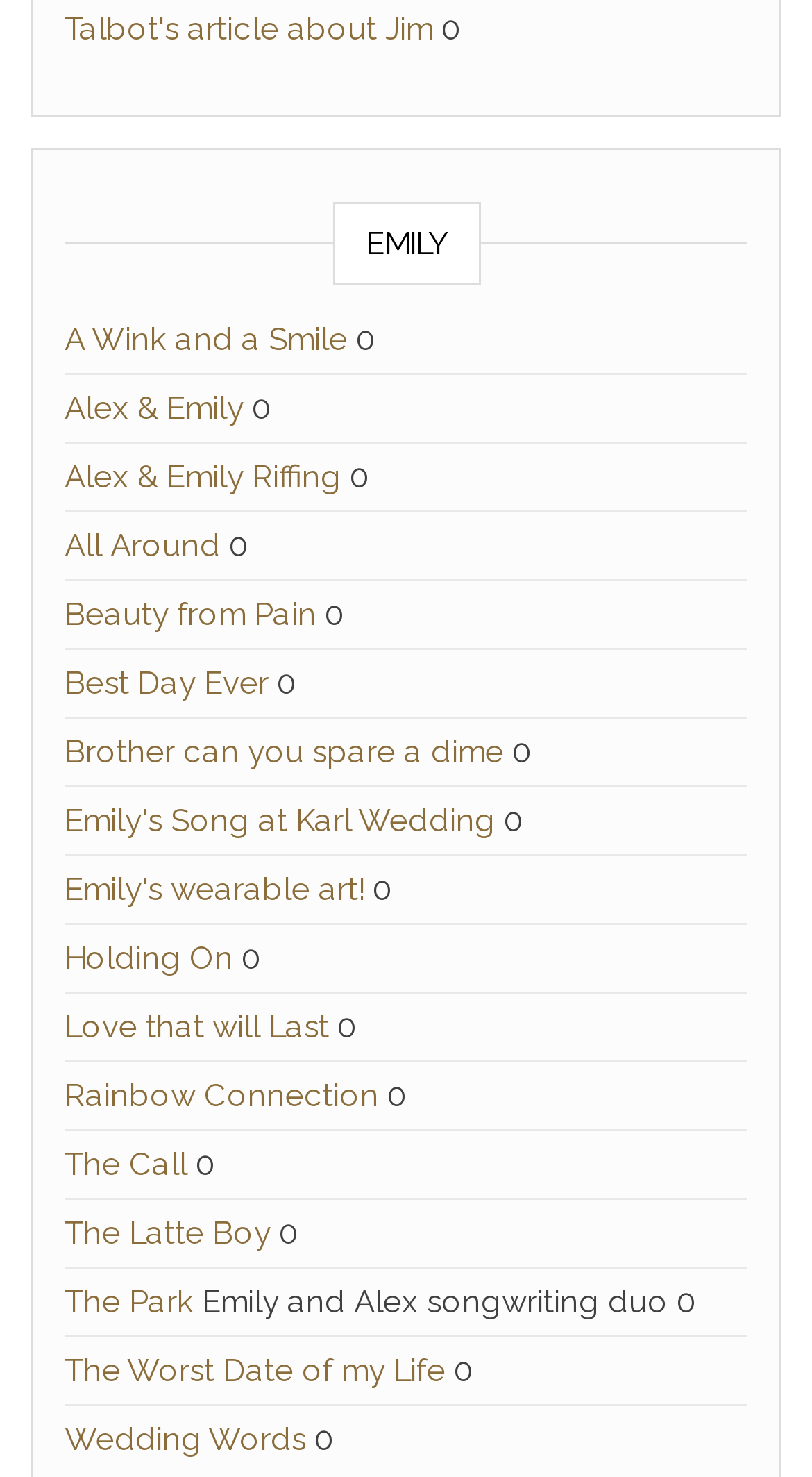Please identify the bounding box coordinates for the region that you need to click to follow this instruction: "Read the article about Wedding Words".

[0.079, 0.962, 0.377, 0.988]